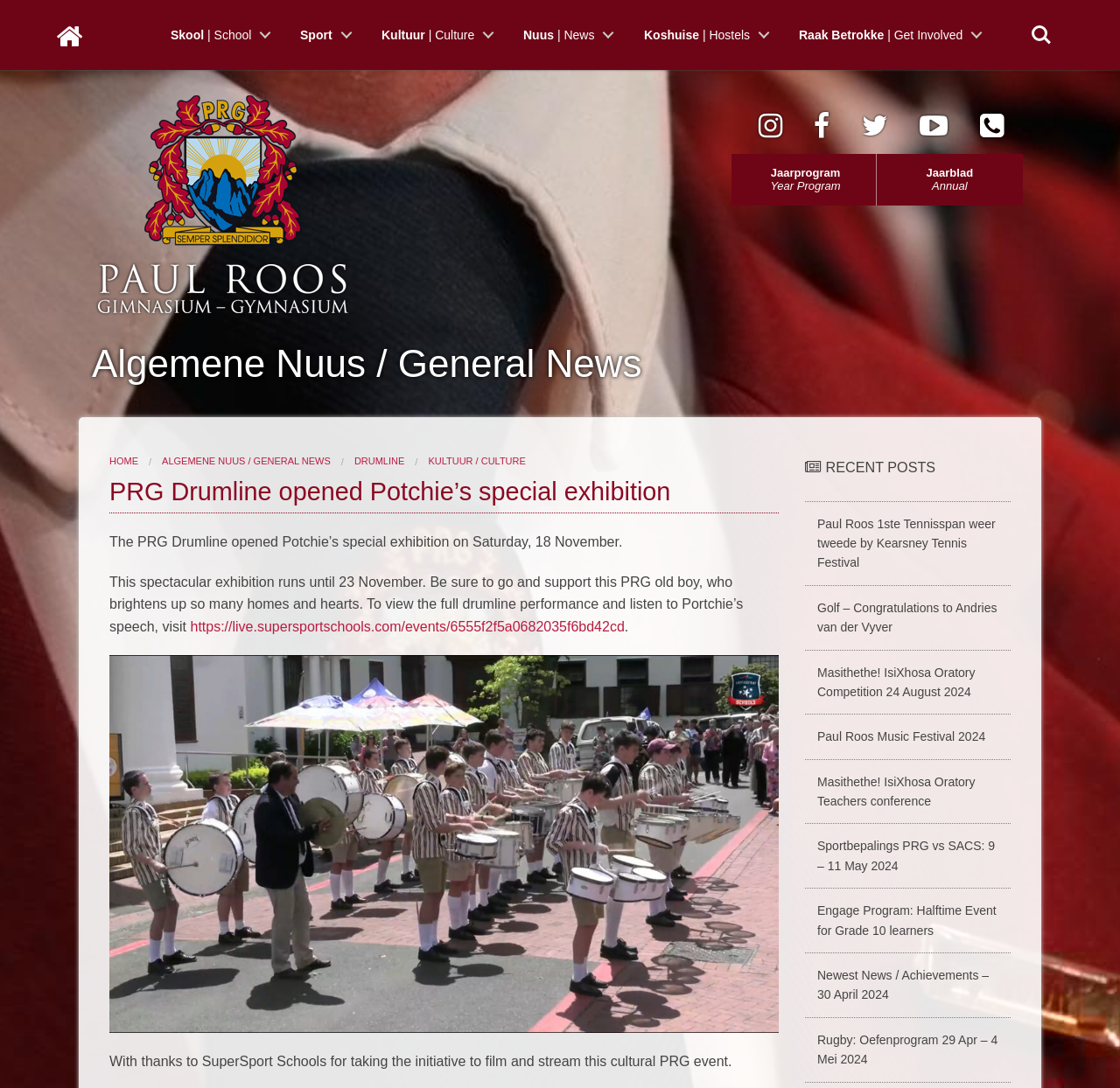How many links are there in the main navigation menu?
Using the visual information, reply with a single word or short phrase.

6